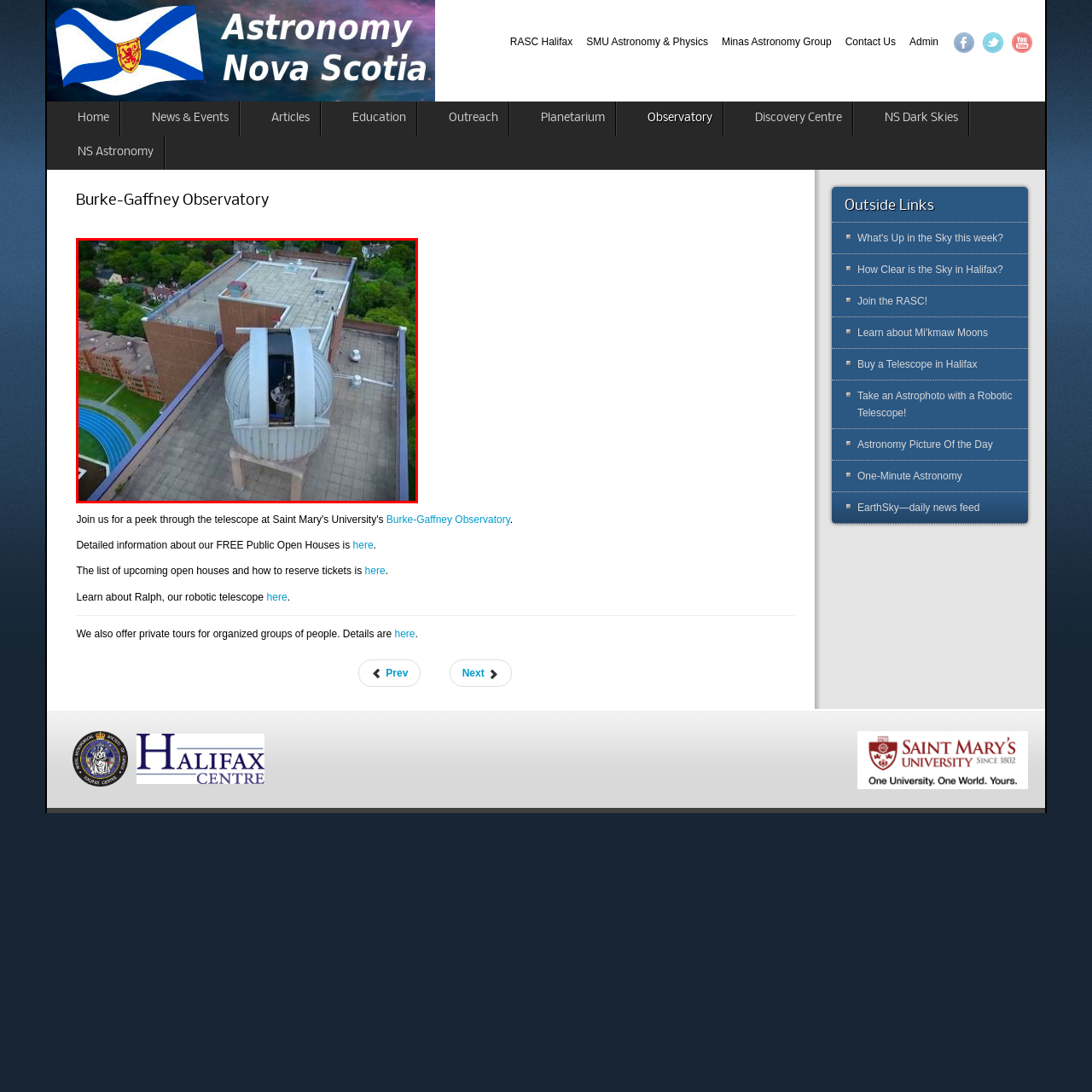Pay attention to the image encased in the red boundary and reply to the question using a single word or phrase:
What surrounds the building with the observatory?

Lush greenery